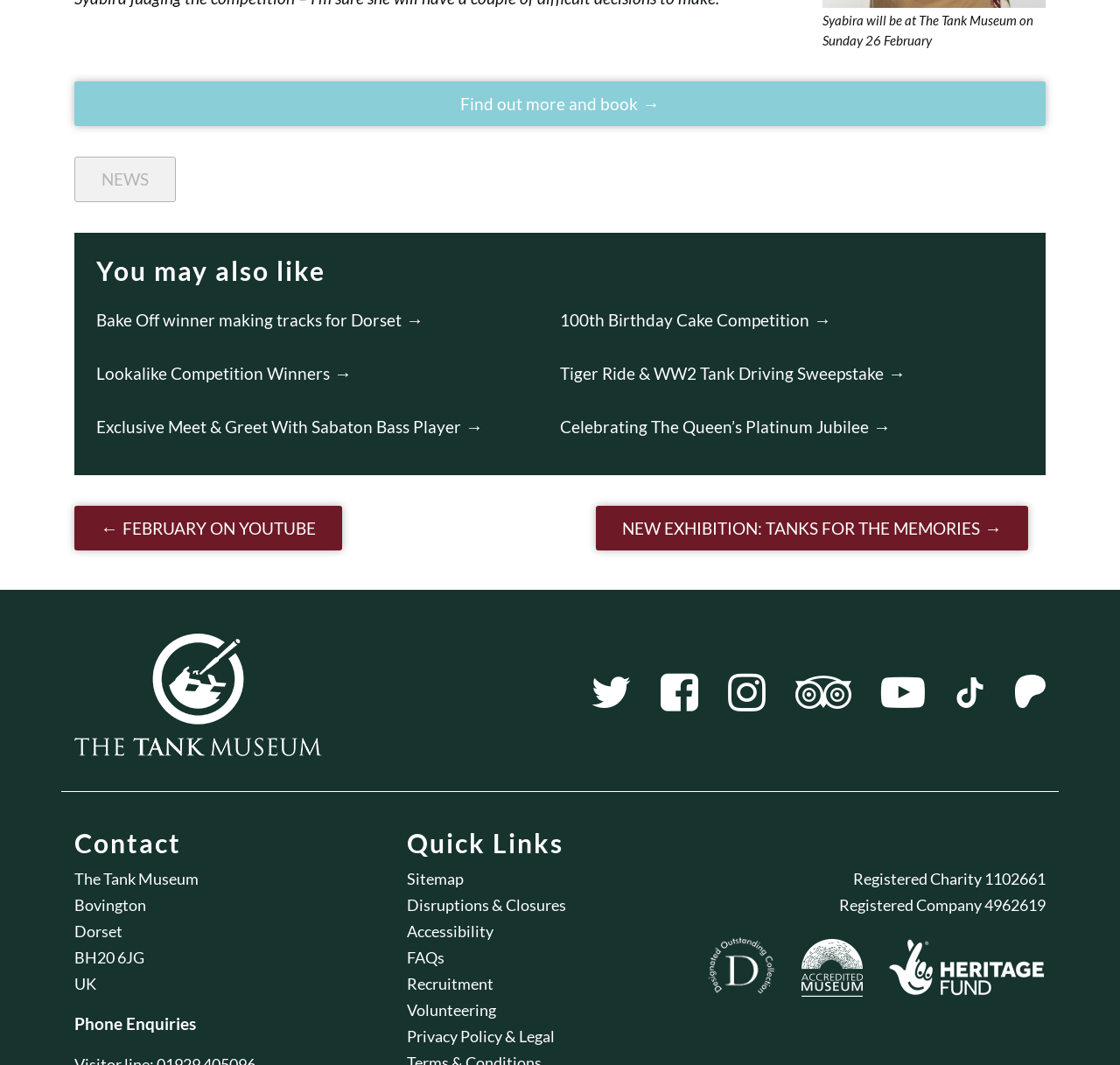Identify the bounding box of the UI component described as: "Find out more and book".

[0.066, 0.076, 0.934, 0.118]